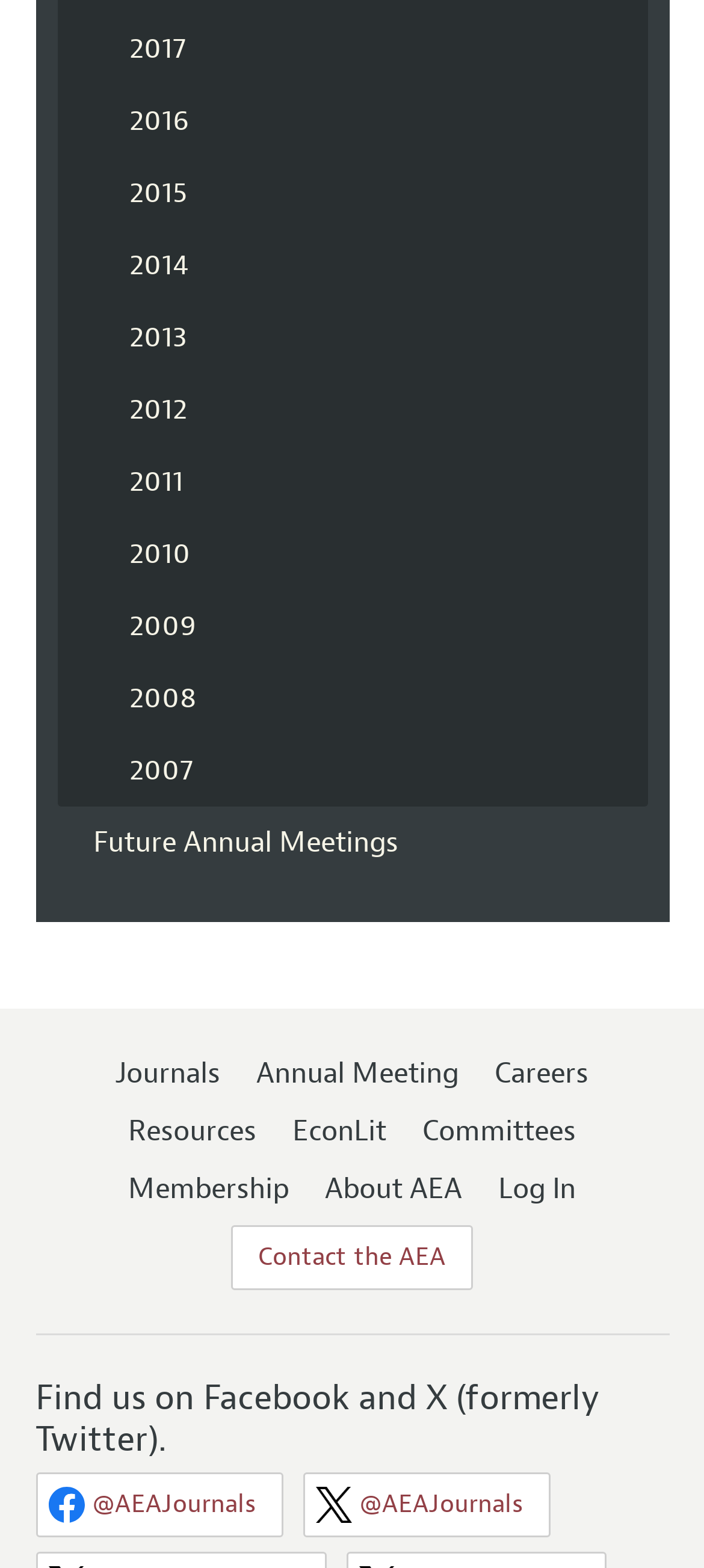Find the bounding box coordinates for the area you need to click to carry out the instruction: "Contact the AEA". The coordinates should be four float numbers between 0 and 1, indicated as [left, top, right, bottom].

[0.328, 0.781, 0.672, 0.822]